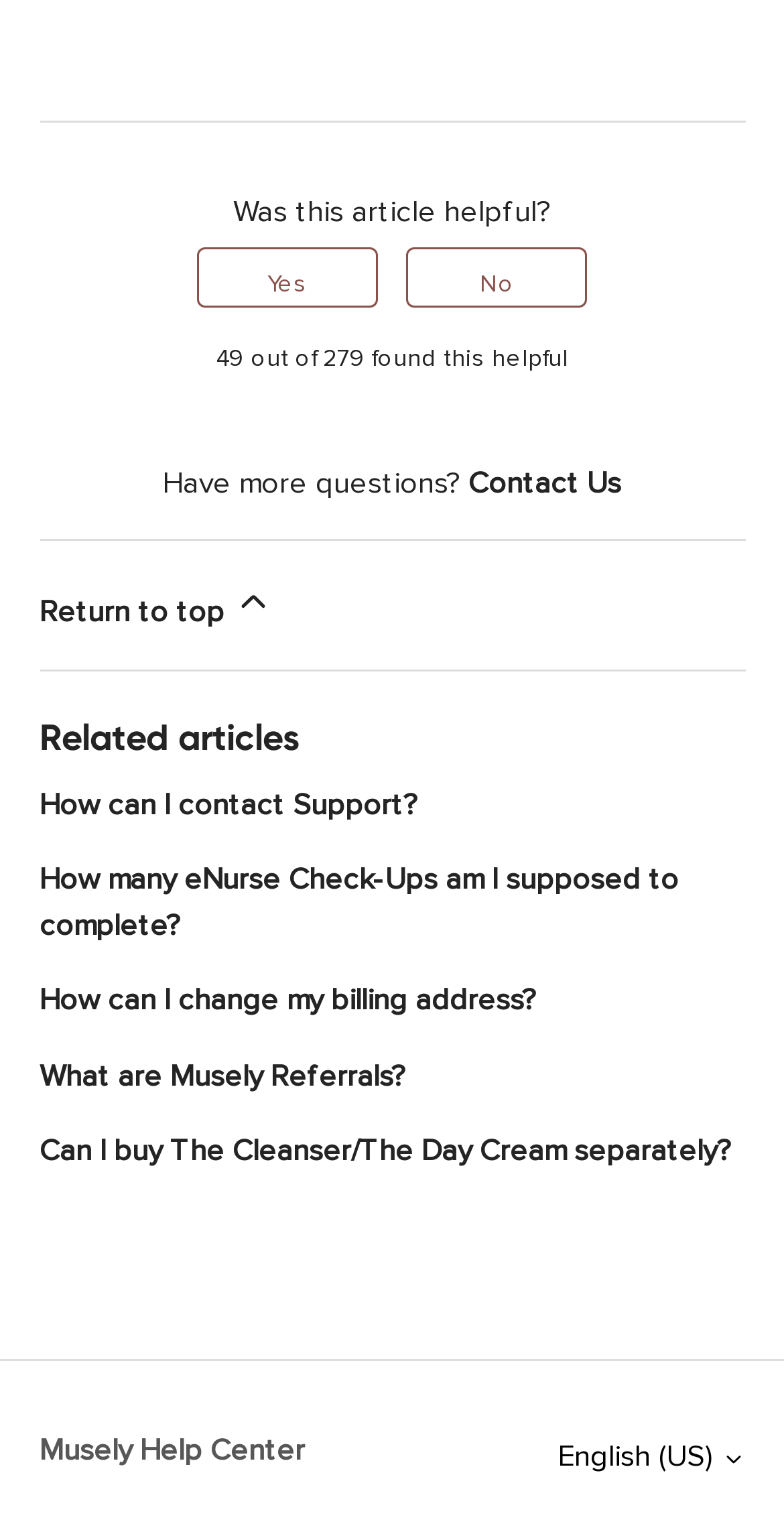Determine the bounding box coordinates of the clickable region to execute the instruction: "Contact Us". The coordinates should be four float numbers between 0 and 1, denoted as [left, top, right, bottom].

[0.597, 0.303, 0.792, 0.317]